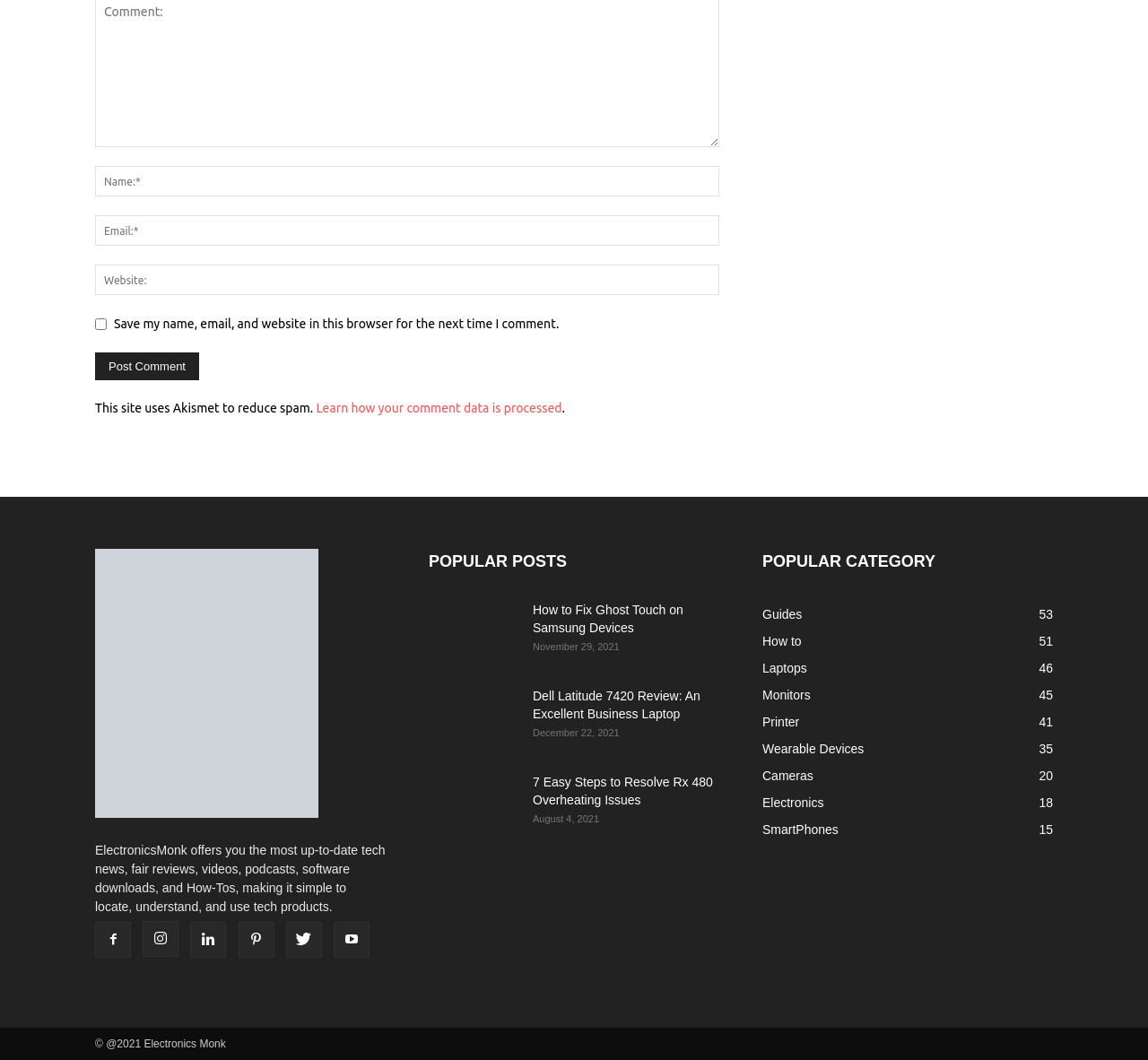Can you provide the bounding box coordinates for the element that should be clicked to implement the instruction: "Click the 'Post Comment' button"?

[0.083, 0.333, 0.173, 0.359]